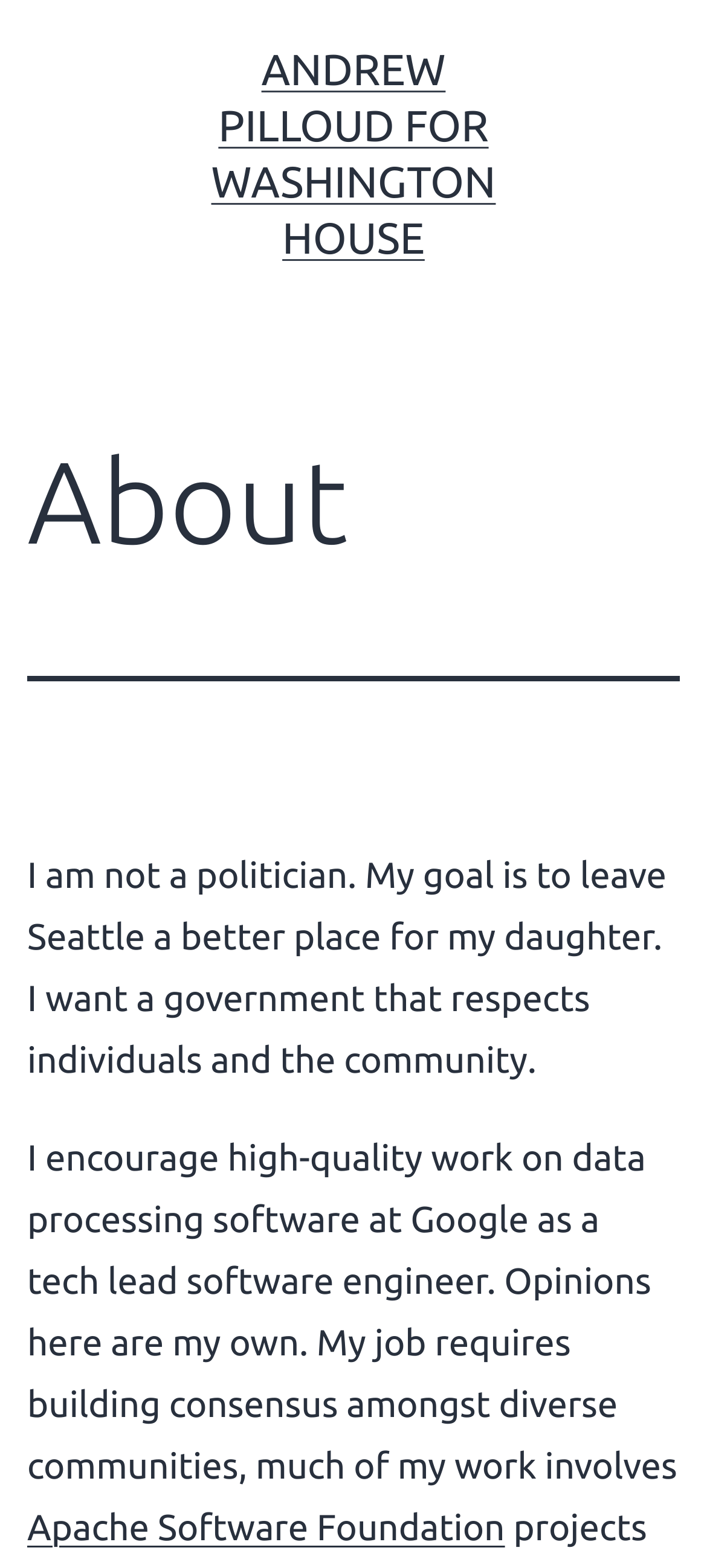Using the element description provided, determine the bounding box coordinates in the format (top-left x, top-left y, bottom-right x, bottom-right y). Ensure that all values are floating point numbers between 0 and 1. Element description: Apache Software Foundation

[0.038, 0.96, 0.714, 0.986]